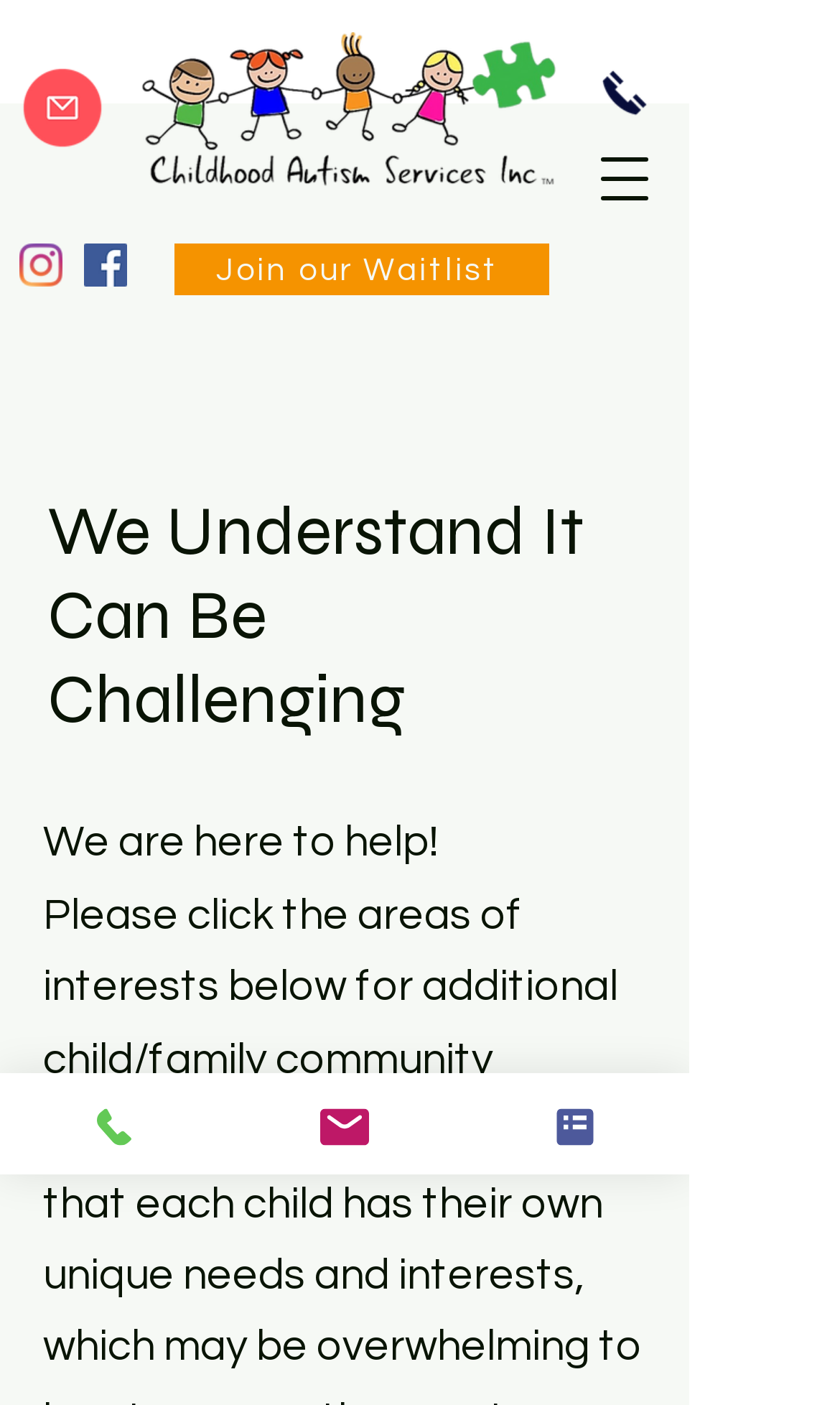Please provide a brief answer to the question using only one word or phrase: 
What are the three contact methods provided at the bottom of the webpage?

Phone, Email, Contact Form